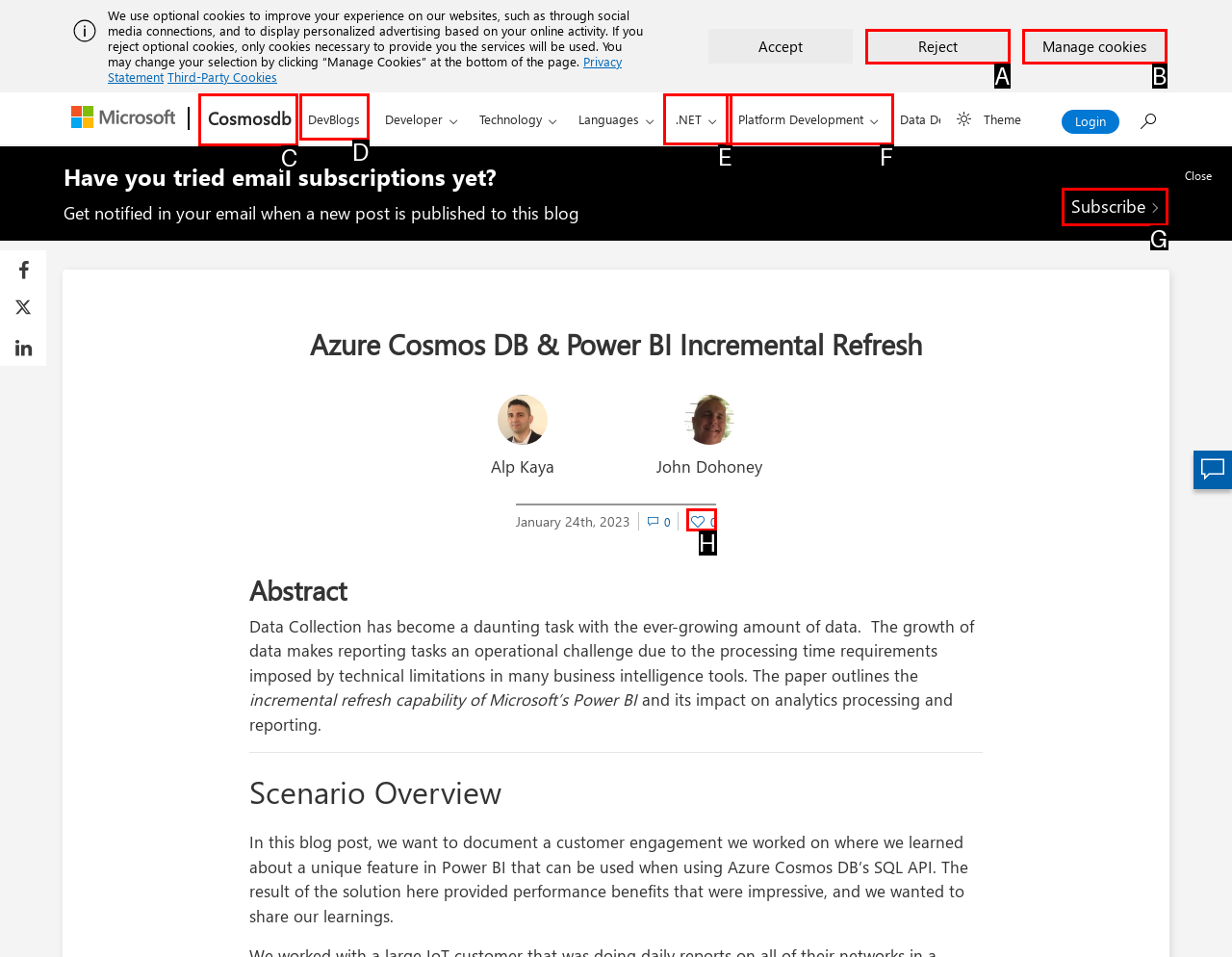Identify the HTML element I need to click to complete this task: Subscribe to the blog Provide the option's letter from the available choices.

G